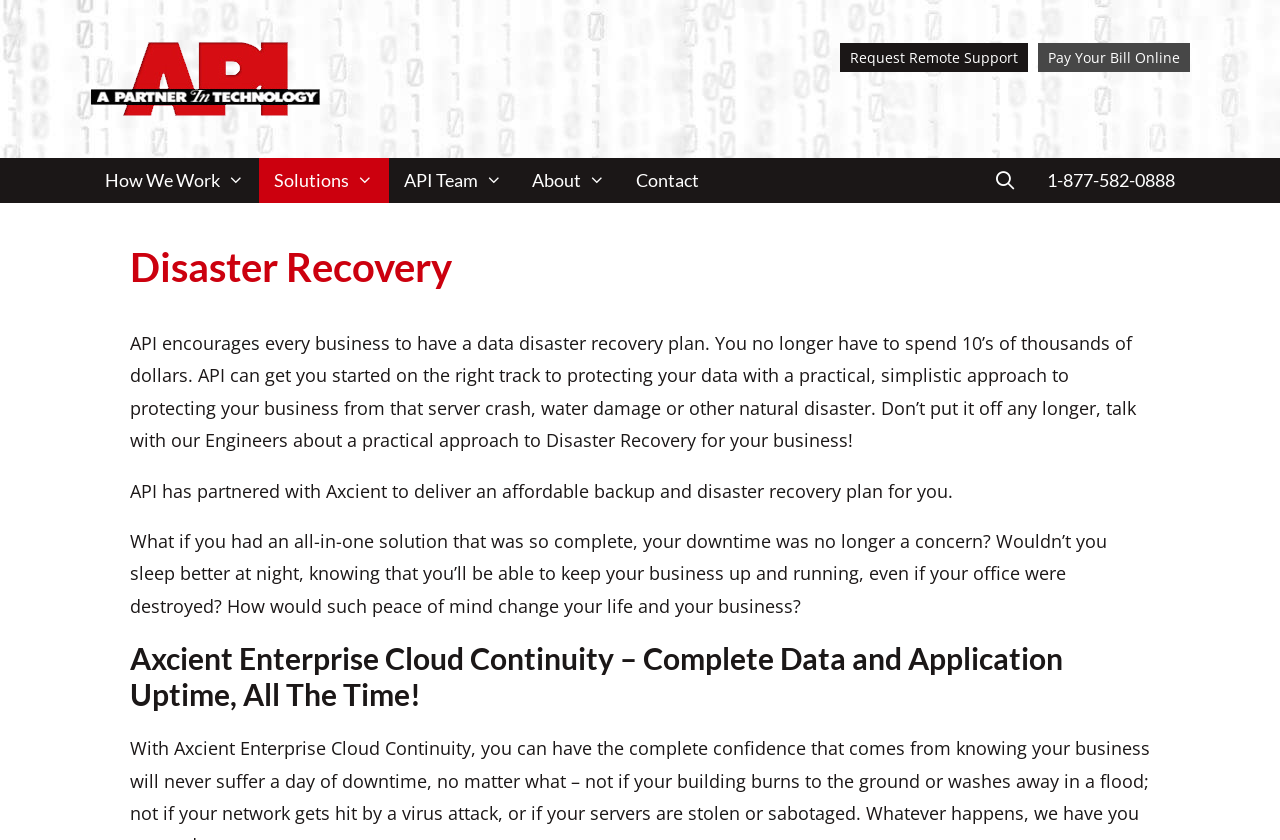Locate the bounding box coordinates of the segment that needs to be clicked to meet this instruction: "Request remote support".

[0.656, 0.051, 0.803, 0.086]